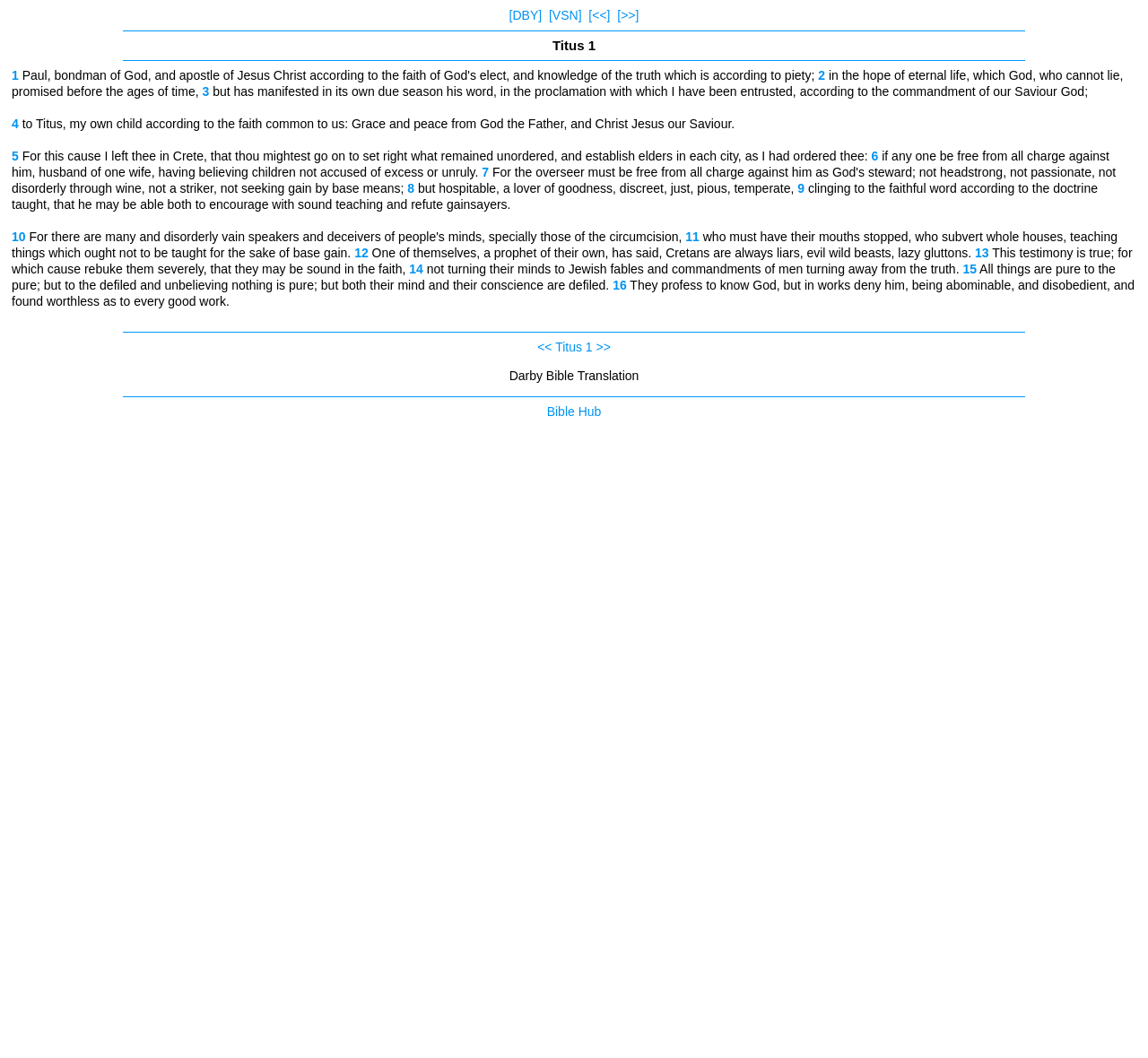Kindly respond to the following question with a single word or a brief phrase: 
How many links are there in the first row?

5